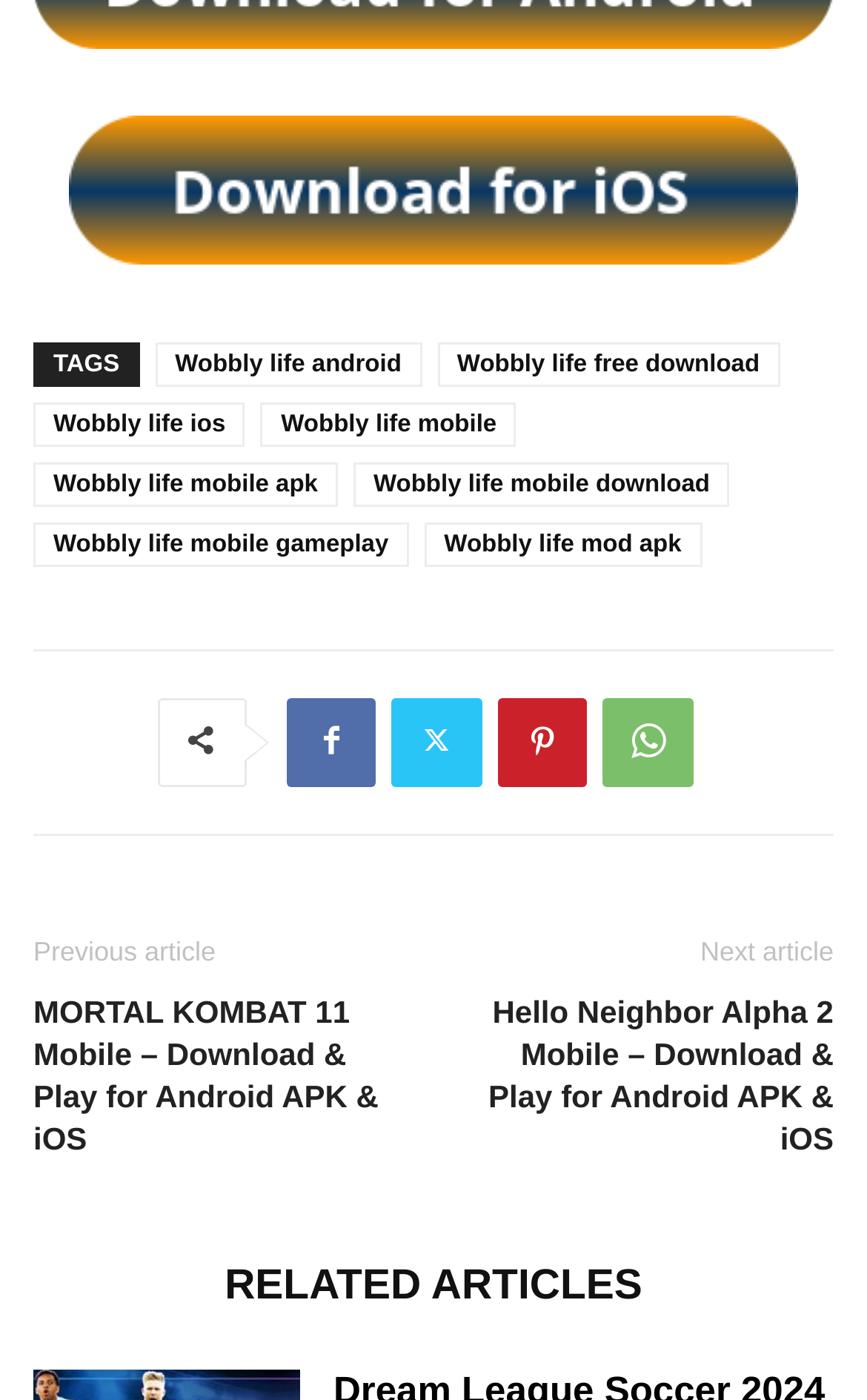Identify the bounding box coordinates of the section that should be clicked to achieve the task described: "Click on RELATED ARTICLES heading".

[0.038, 0.897, 0.962, 0.94]